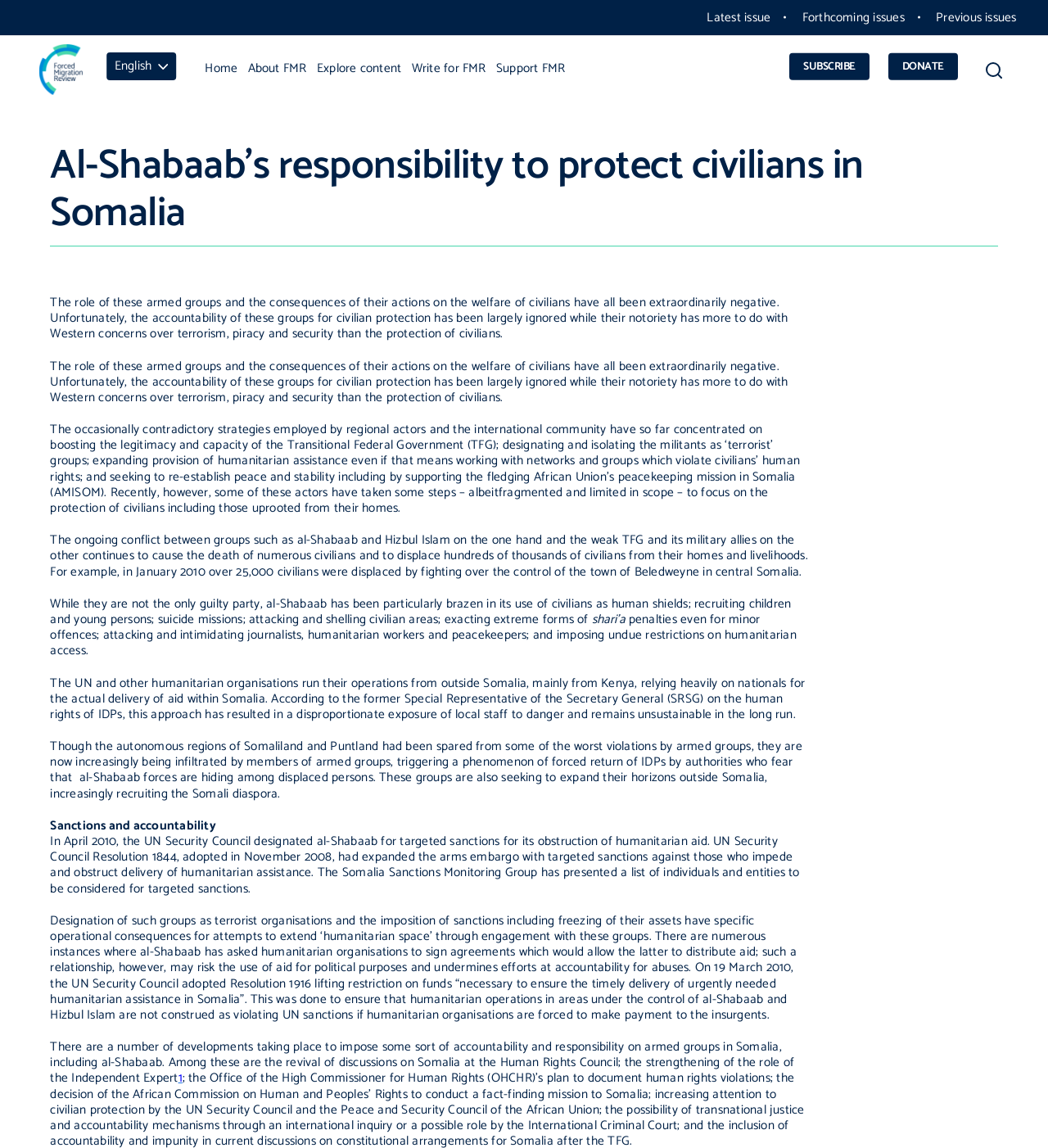What is the topic of the article?
Please provide a single word or phrase as your answer based on the image.

Al-Shabaab's responsibility to protect civilians in Somalia